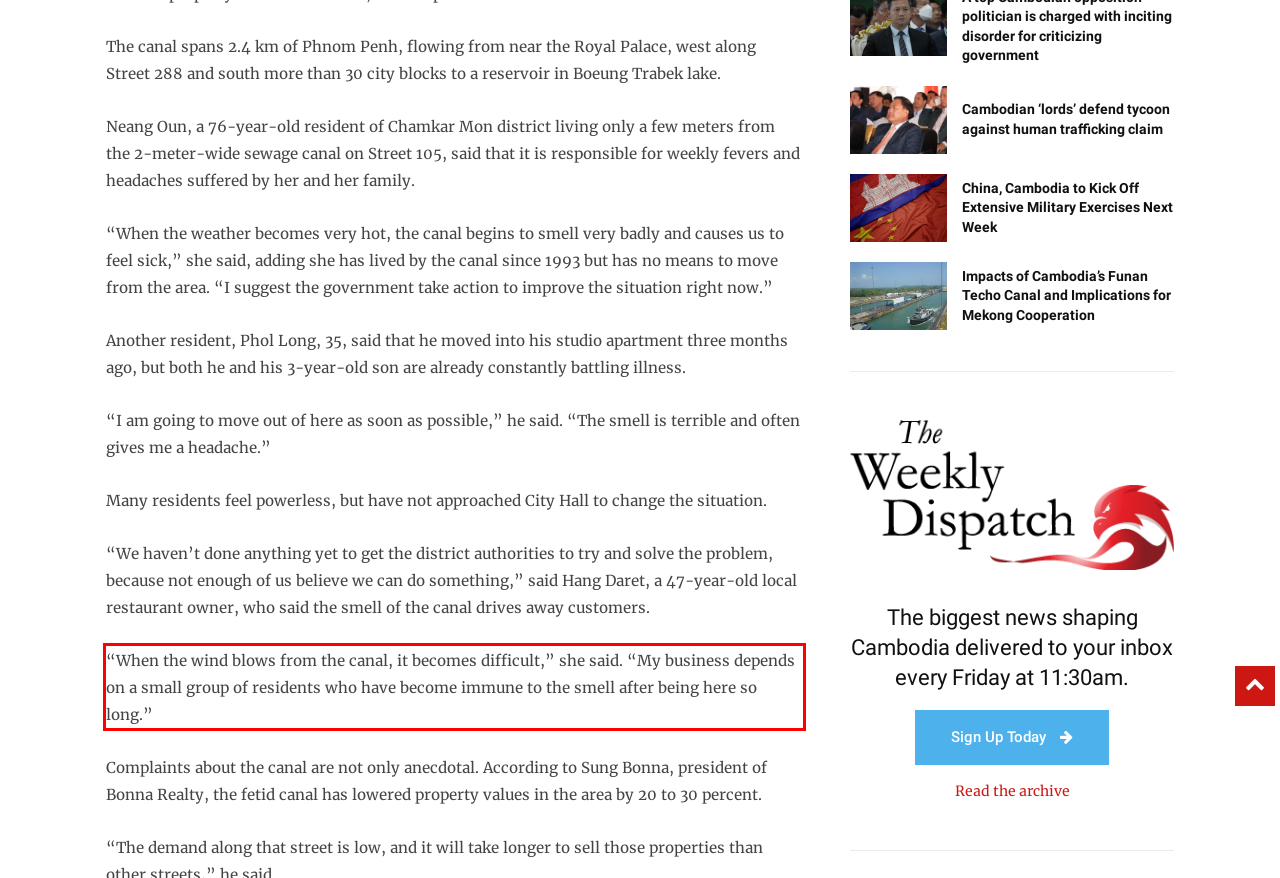The screenshot provided shows a webpage with a red bounding box. Apply OCR to the text within this red bounding box and provide the extracted content.

“When the wind blows from the canal, it becomes difficult,” she said. “My business depends on a small group of residents who have become immune to the smell after being here so long.”